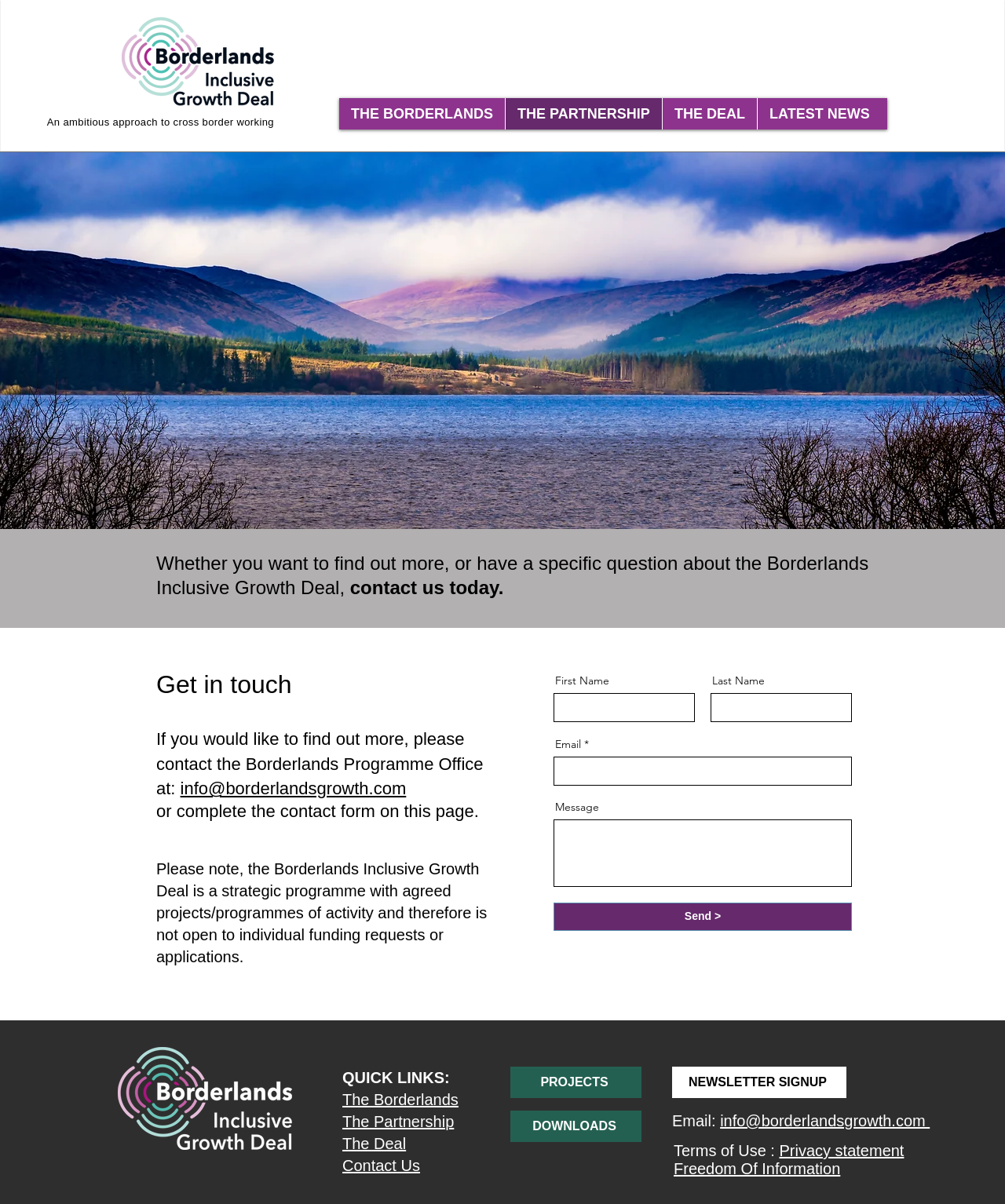Can you give a comprehensive explanation to the question given the content of the image?
What is the logo of the Borderlands Inclusive Growth Deal?

The logo is located at the top left corner of the webpage, and it is an image with the text 'Borderlands logo Inclusive growth deal.p'.